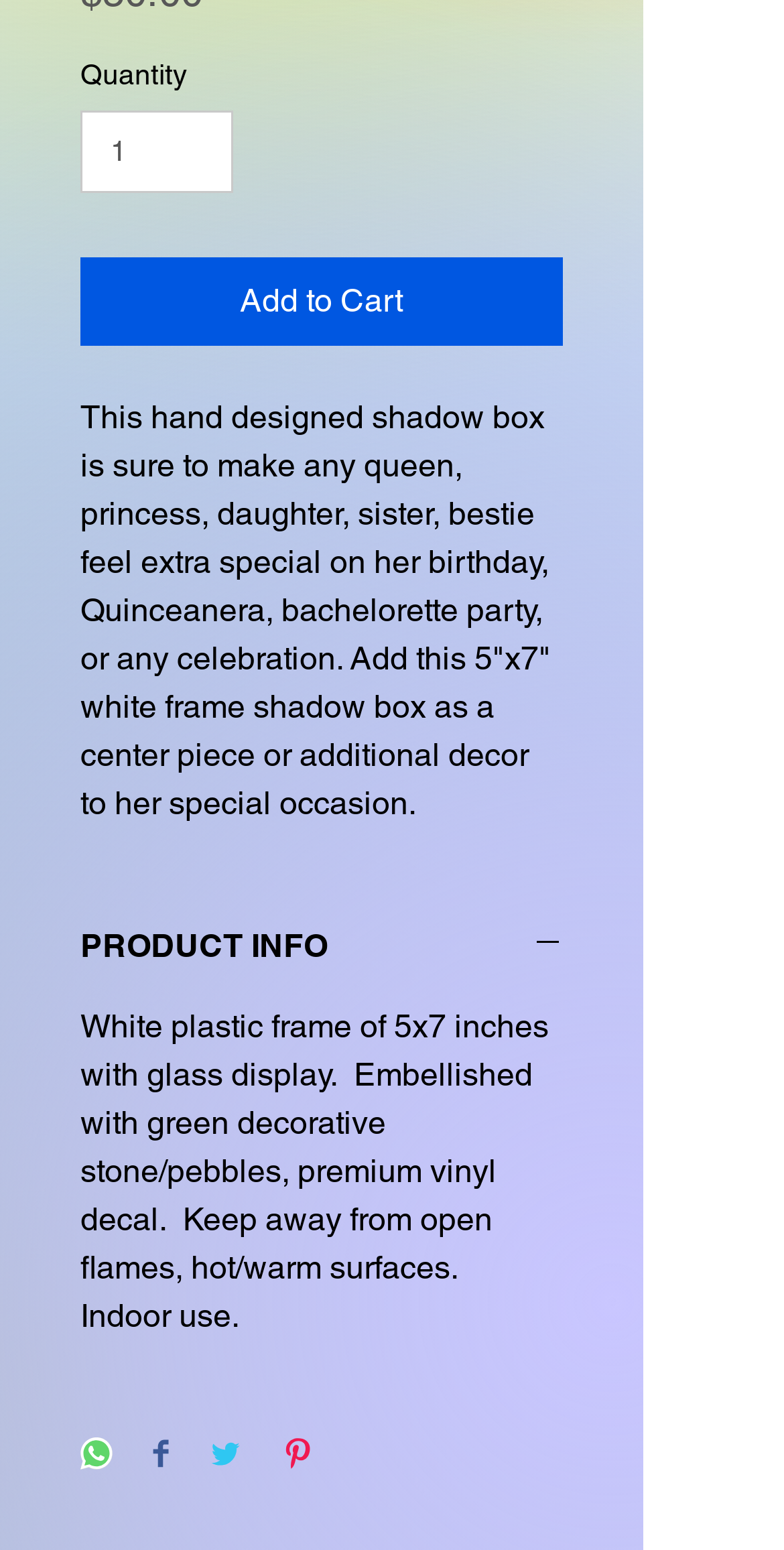Given the description "aria-label="Share on Facebook"", determine the bounding box of the corresponding UI element.

[0.195, 0.928, 0.215, 0.952]